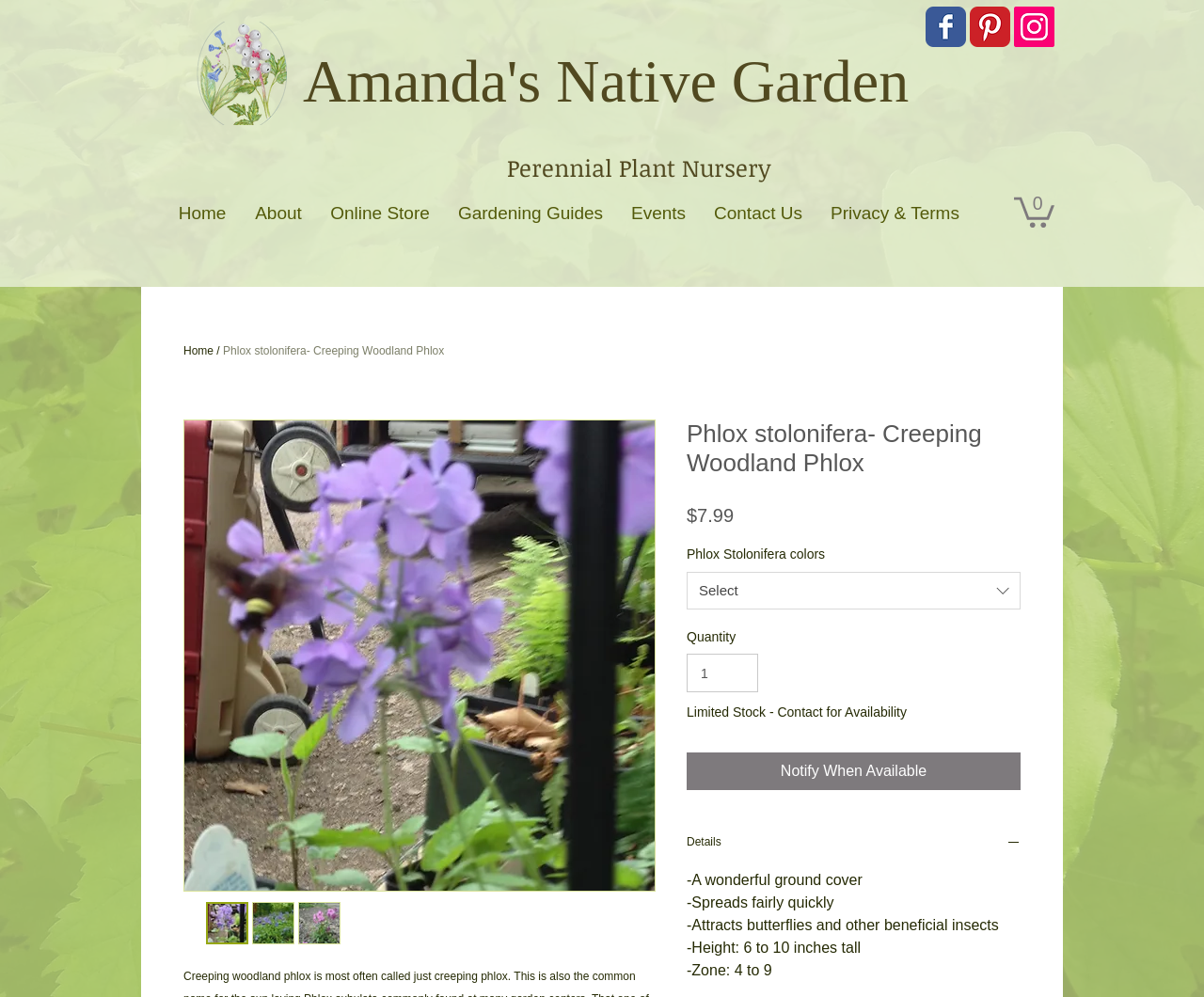What is the price of the plant?
Utilize the information in the image to give a detailed answer to the question.

The price of the plant is mentioned as '$7.99' in the webpage content, specifically in the section where the plant details are provided.